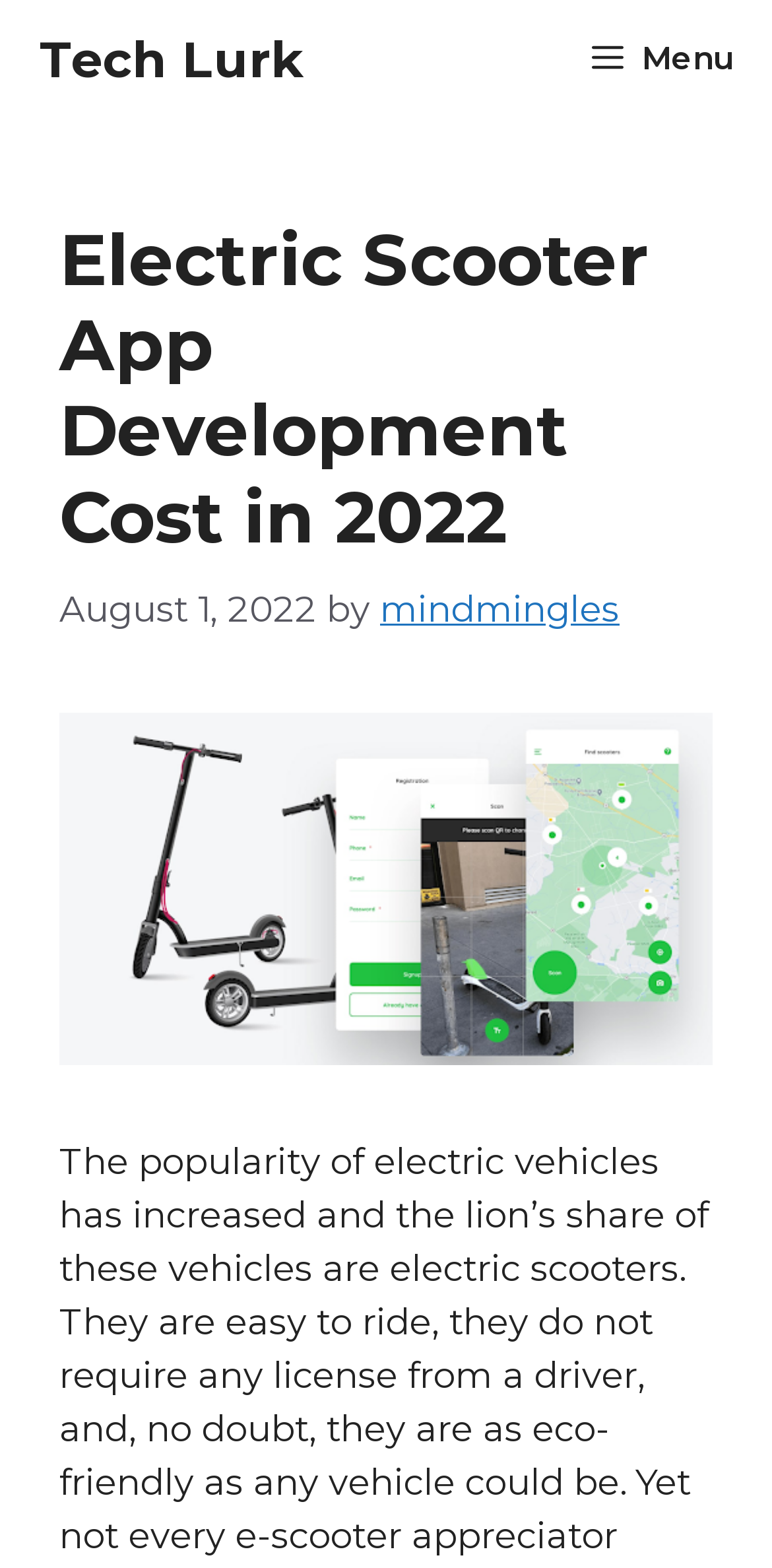Show the bounding box coordinates for the HTML element described as: "Menu".

[0.715, 0.0, 1.0, 0.076]